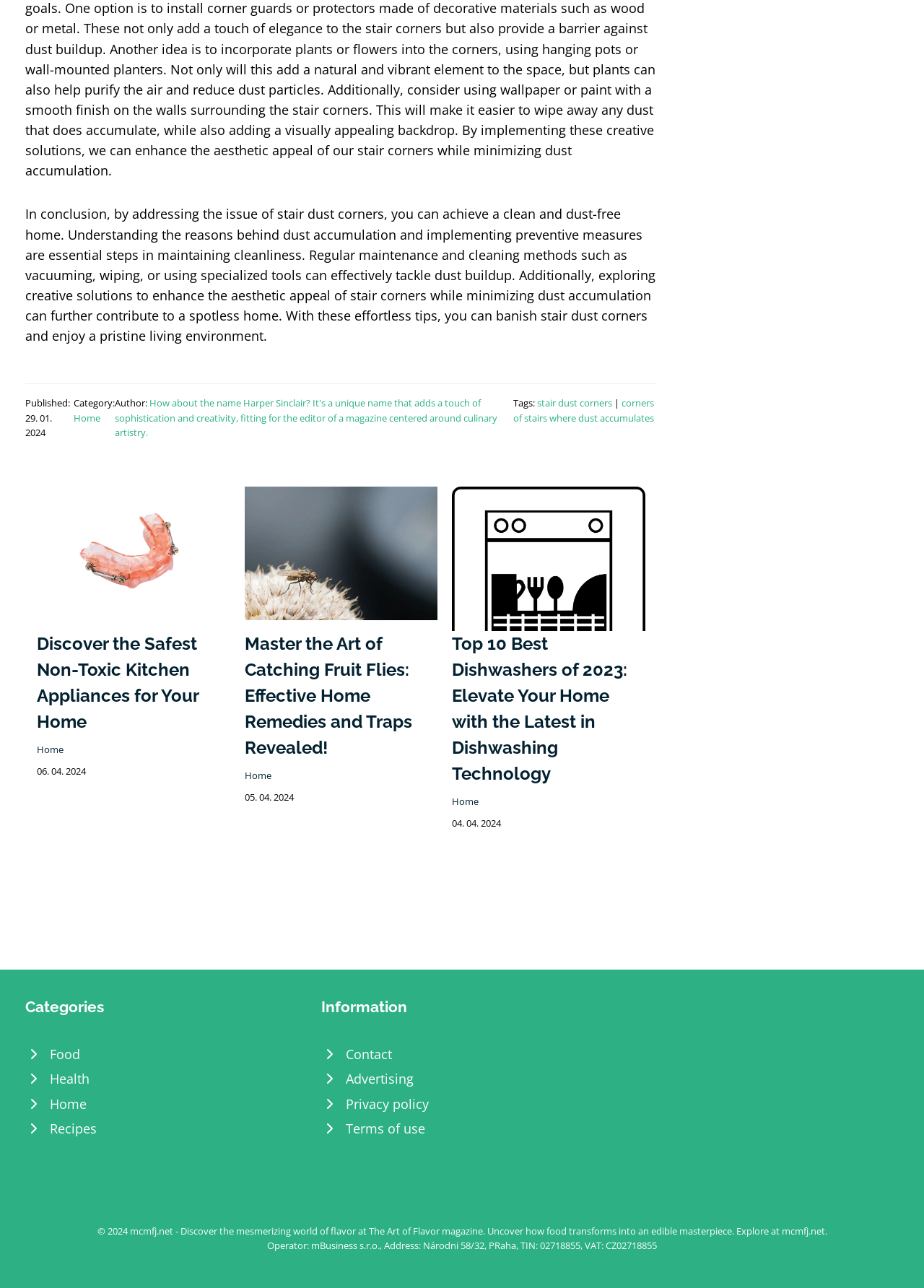Please identify the bounding box coordinates of the element I should click to complete this instruction: 'Explore the category of Food'. The coordinates should be given as four float numbers between 0 and 1, like this: [left, top, right, bottom].

[0.027, 0.809, 0.332, 0.828]